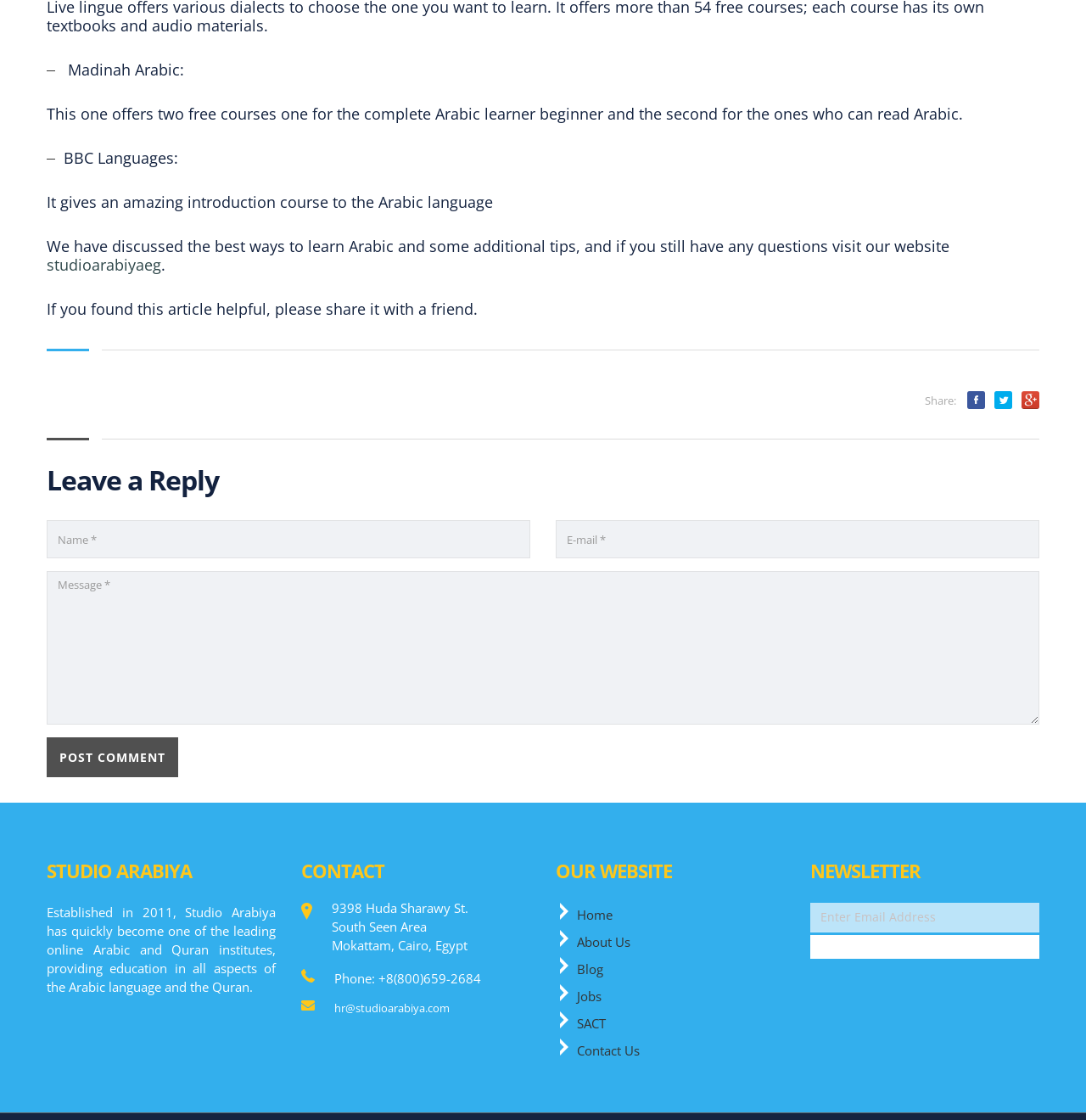Please provide a brief answer to the following inquiry using a single word or phrase:
How many links are there in the 'OUR WEBSITE' section?

6